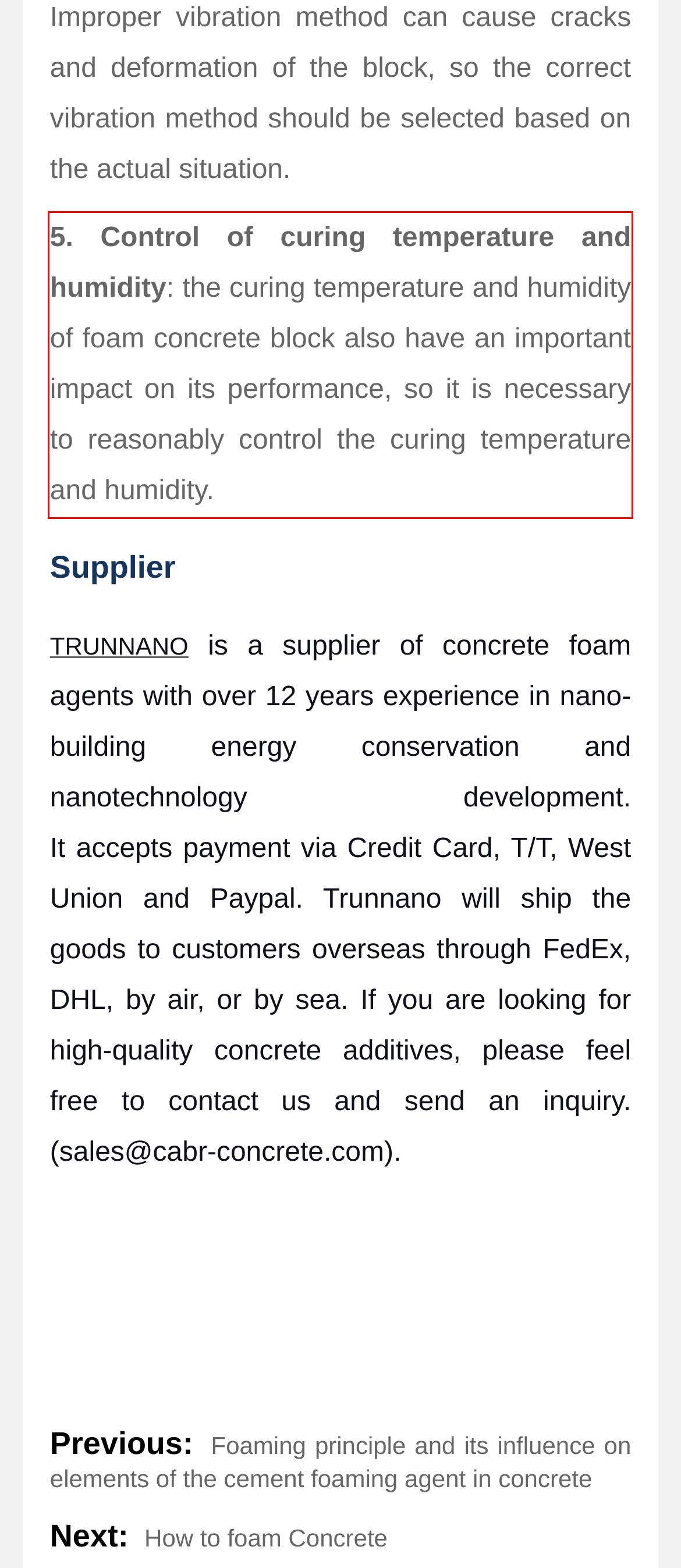Identify the text inside the red bounding box on the provided webpage screenshot by performing OCR.

5. Control of curing temperature and humidity: the curing temperature and humidity of foam concrete block also have an important impact on its performance, so it is necessary to reasonably control the curing temperature and humidity.